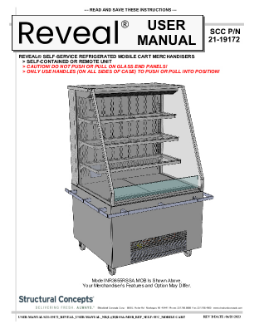What is the purpose of the manual?
Please respond to the question with a detailed and well-explained answer.

The design of the manual reflects a professional layout, which suggests that the purpose of the manual is to inform users about the operation and maintenance of the refrigerated cart. The manual likely provides instructions and guidelines for users to properly use and maintain the product.